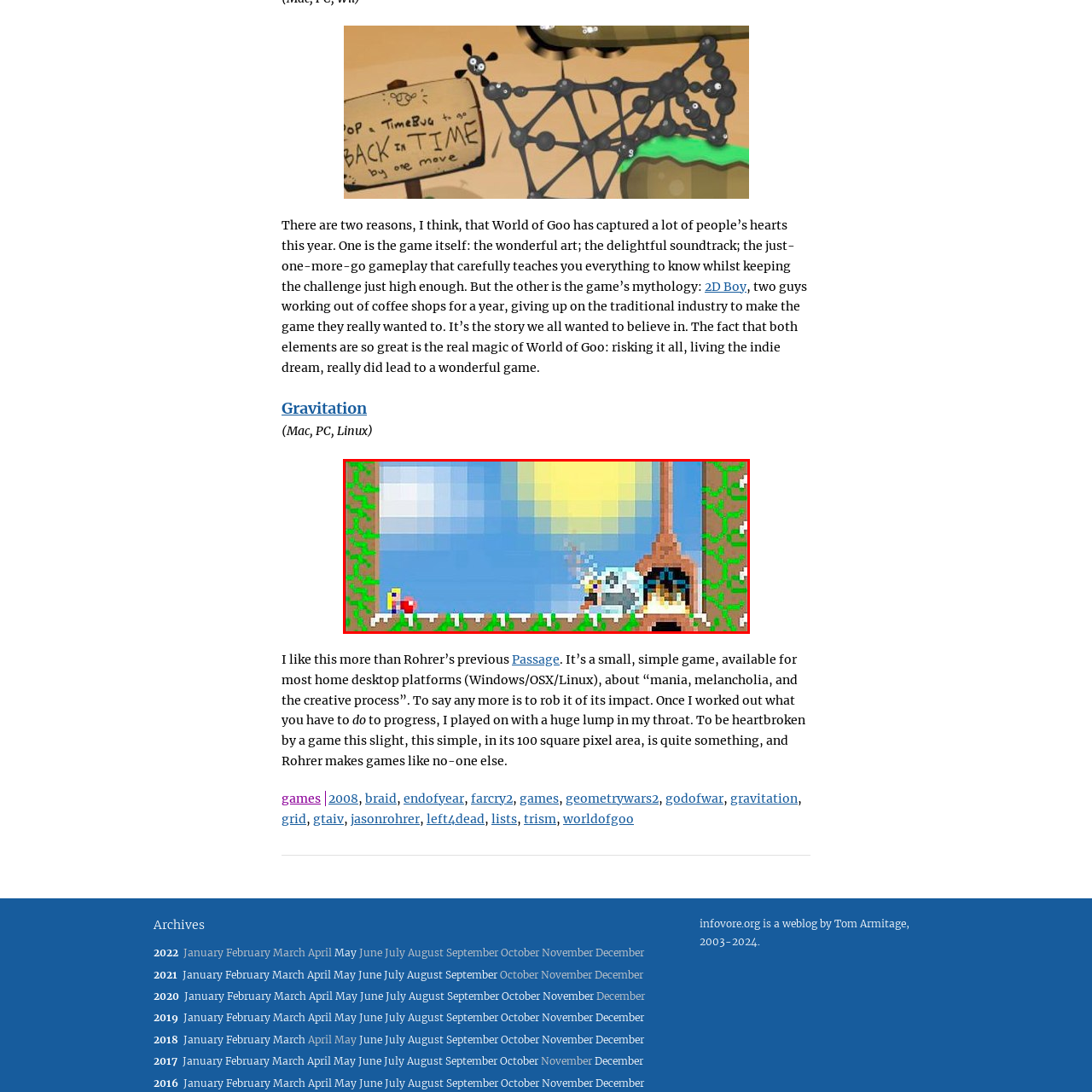What is the character in the foreground engaging with?
Observe the image part marked by the red bounding box and give a detailed answer to the question.

According to the caption, the small character in the foreground appears to be engaging with a red object, although the exact nature of the object is not specified.